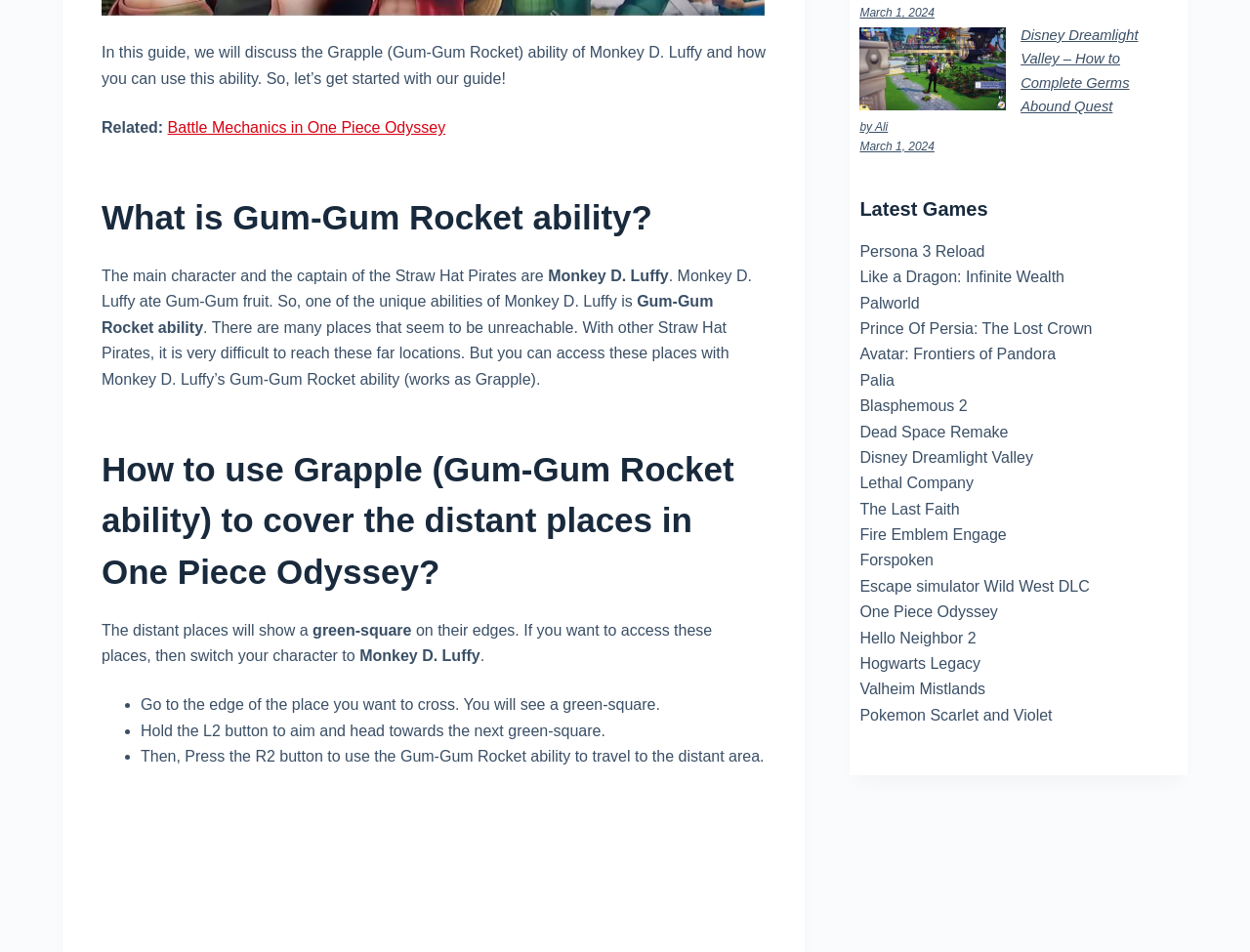Highlight the bounding box coordinates of the element that should be clicked to carry out the following instruction: "Read the article about Persona 3 Reload". The coordinates must be given as four float numbers ranging from 0 to 1, i.e., [left, top, right, bottom].

[0.688, 0.255, 0.788, 0.273]